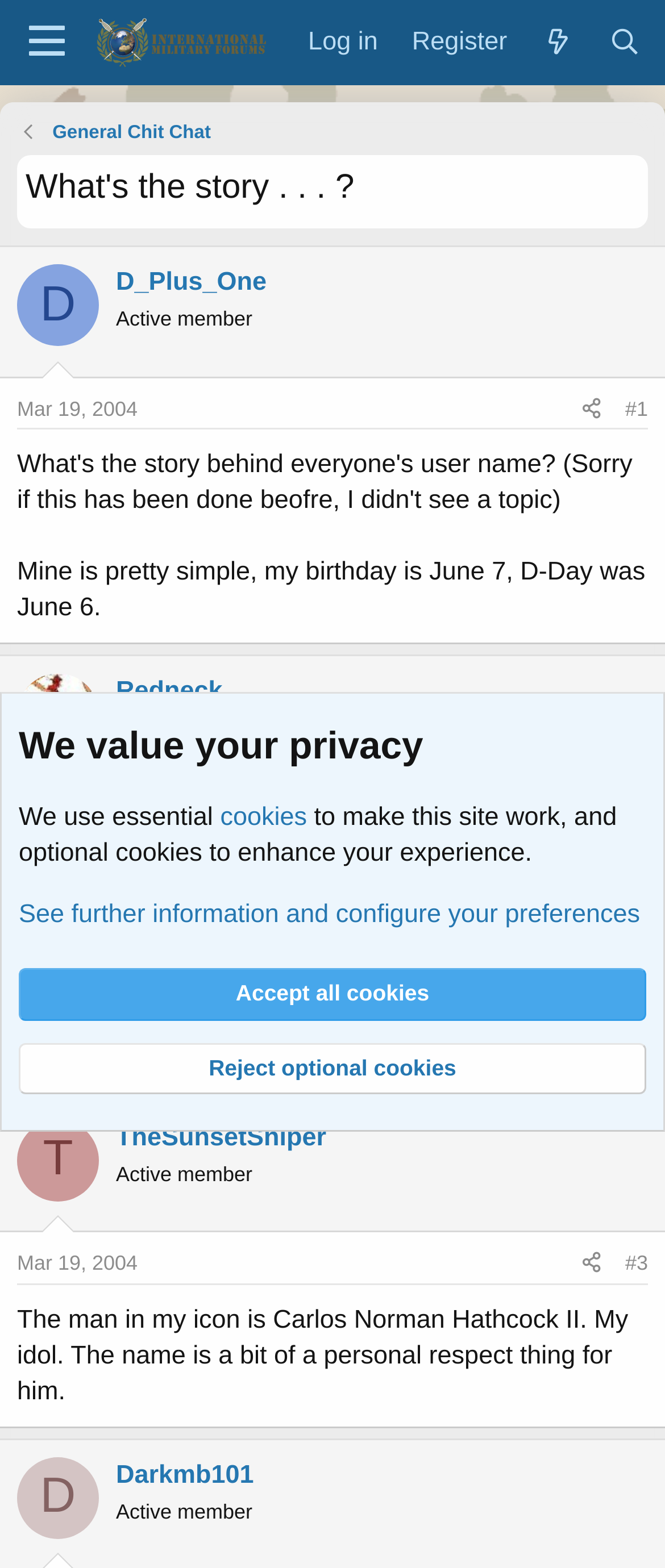Use a single word or phrase to answer the question: 
How many articles are on this webpage?

5